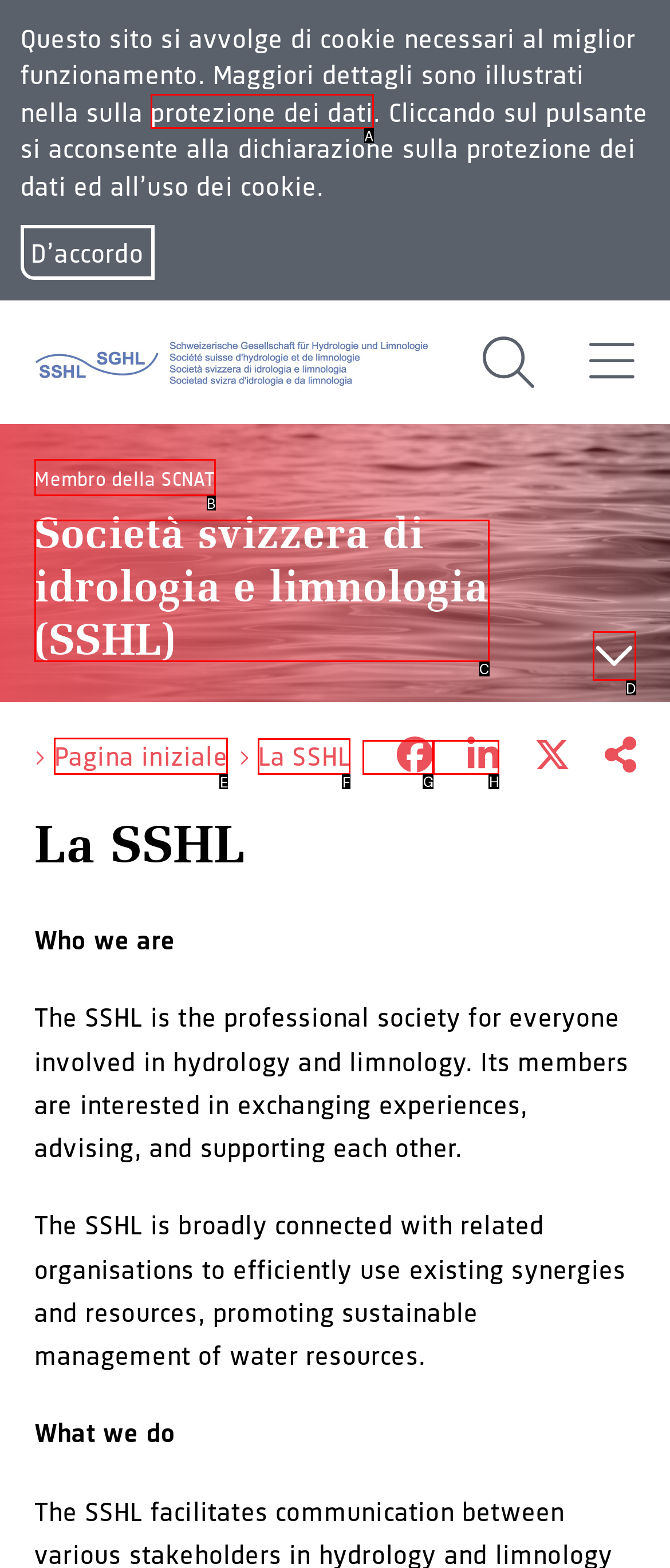Select the correct UI element to click for this task: Learn more about the SSHL.
Answer using the letter from the provided options.

F